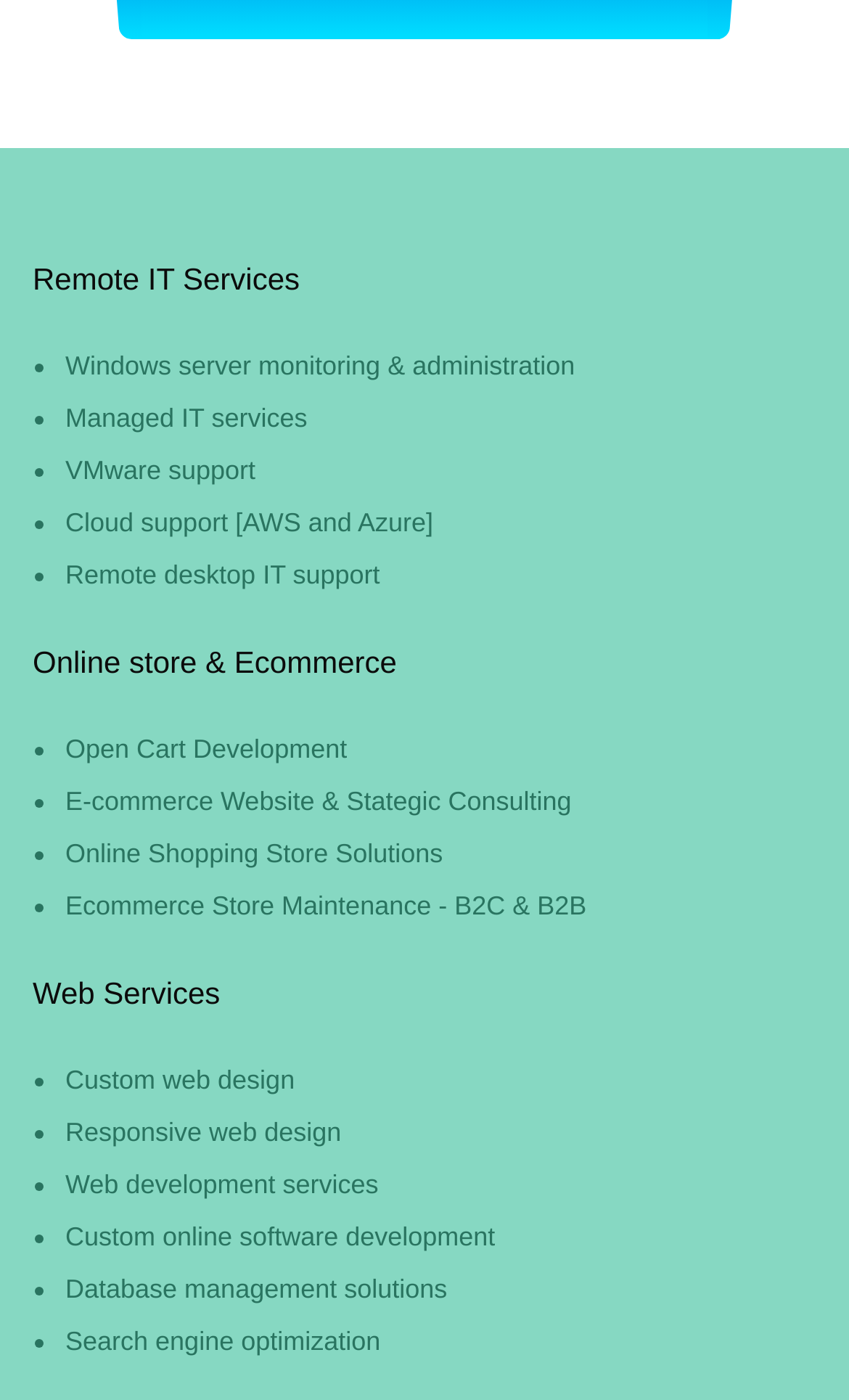Determine the bounding box coordinates of the clickable region to carry out the instruction: "Learn about E-commerce Website & Strategic Consulting".

[0.077, 0.561, 0.673, 0.583]